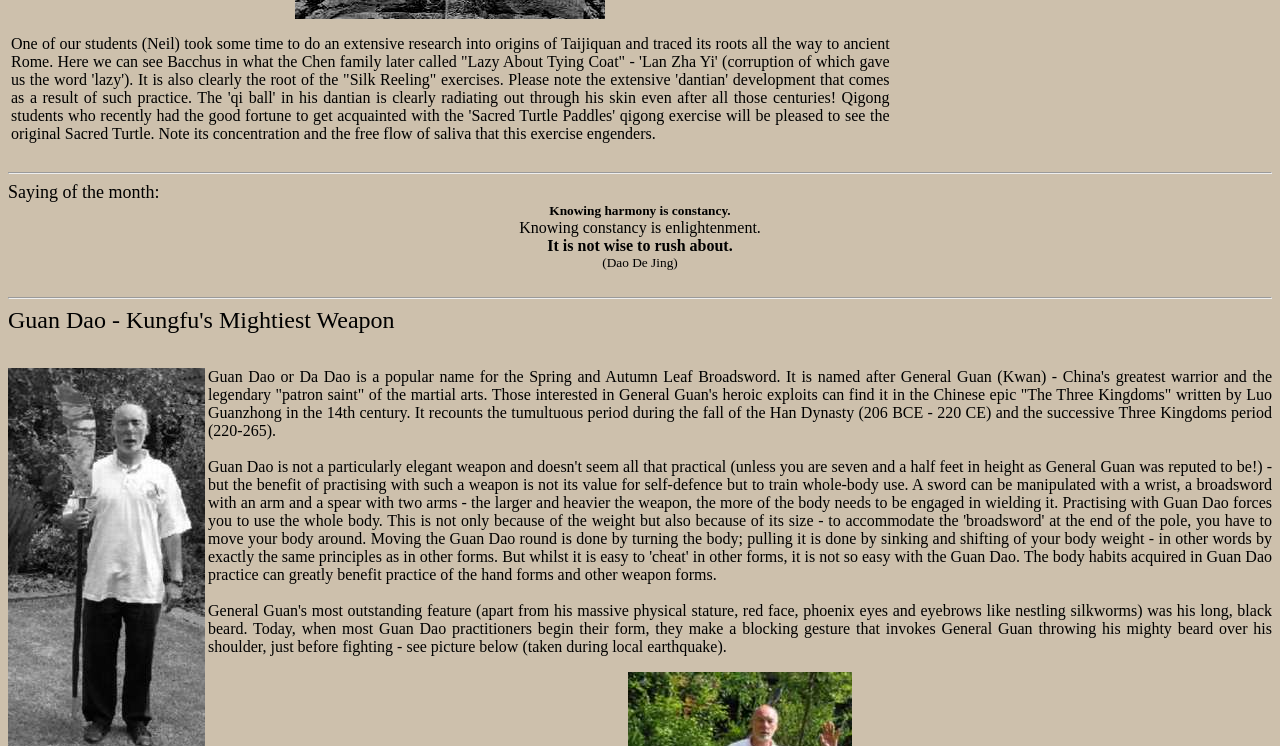Determine the bounding box of the UI element mentioned here: "Saying of the month:". The coordinates must be in the format [left, top, right, bottom] with values ranging from 0 to 1.

[0.006, 0.247, 0.125, 0.269]